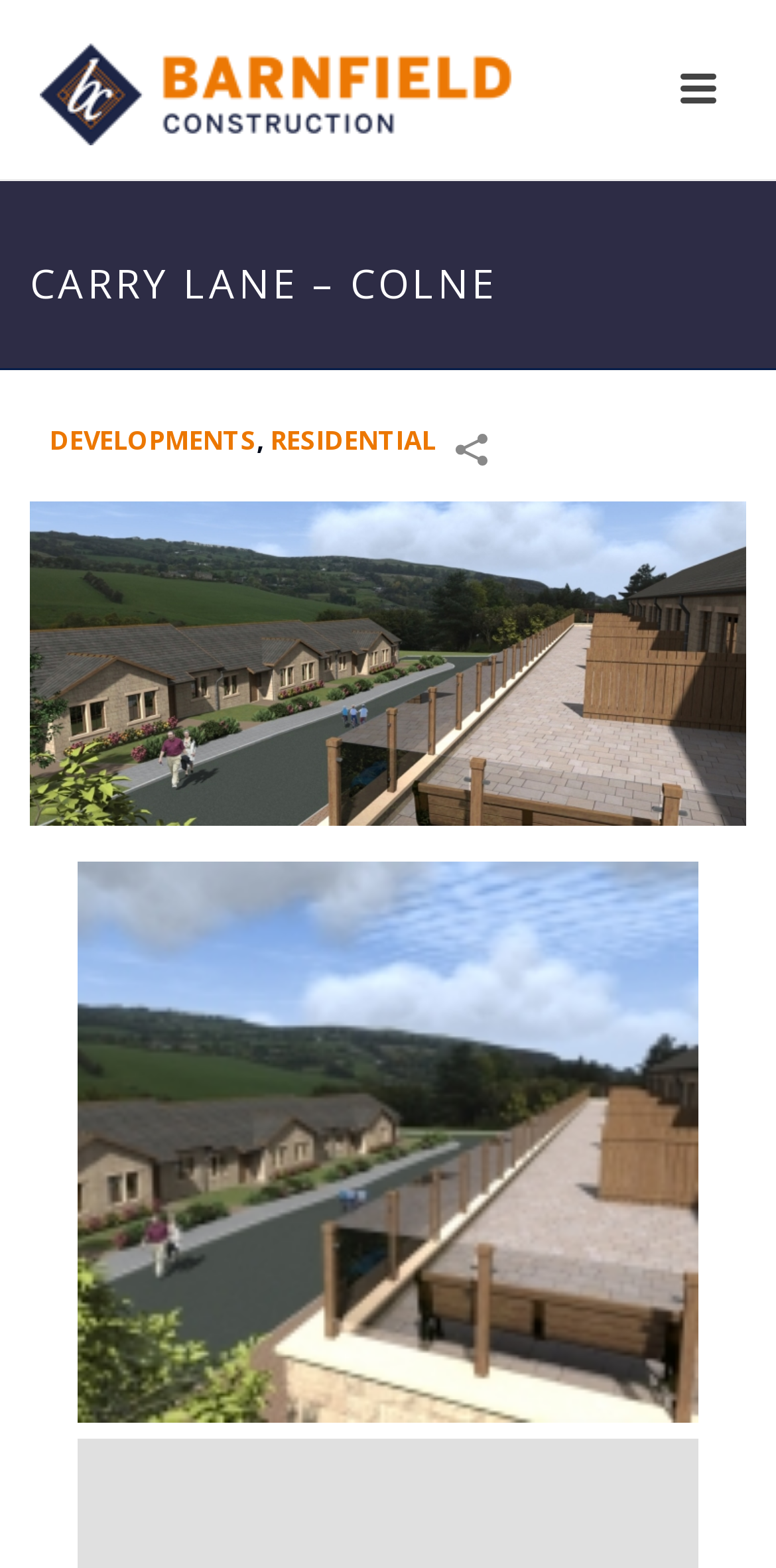Locate the UI element described as follows: "title="Carry Lane, Colne"". Return the bounding box coordinates as four float numbers between 0 and 1 in the order [left, top, right, bottom].

[0.1, 0.55, 0.9, 0.907]